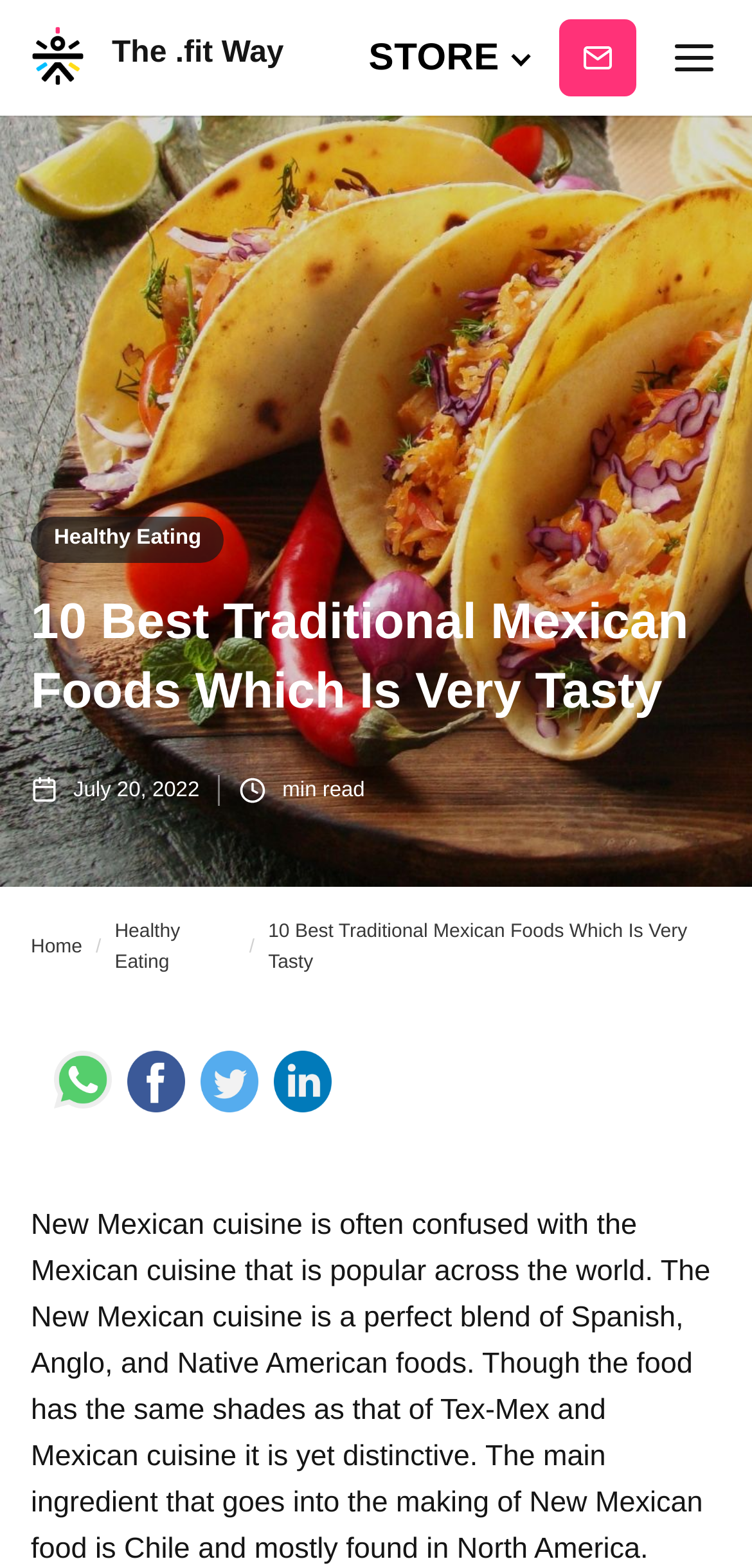Write an exhaustive caption that covers the webpage's main aspects.

This webpage is about traditional Mexican foods. At the top left, there is a link to "home" and a static text "The.fit Way". Next to it, there is a button "STORE" with a dropdown menu. On the top right, there is a link to "Subscribe" and a button "menu" with a navigation overlay.

Below the top navigation, there is a prominent heading "10 Best Traditional Mexican Foods Which Is Very Tasty" that spans almost the entire width of the page. Underneath the heading, there is a calendar icon, followed by a static text "July 20, 2022" and another static text "min read".

On the left side, there are links to "Healthy Eating" and "Home", separated by a forward slash. On the same line, there is a link to the current article "10 Best Traditional Mexican Foods Which Is Very Tasty". Below these links, there are five empty links, possibly indicating pagination or social media links.

The main content of the webpage starts below these links, with a static text that describes New Mexican cuisine as a blend of Spanish, Anglo, and Native American foods. The text explains that New Mexican cuisine is distinct from Tex-Mex and Mexican cuisine, with Chile being a main ingredient.